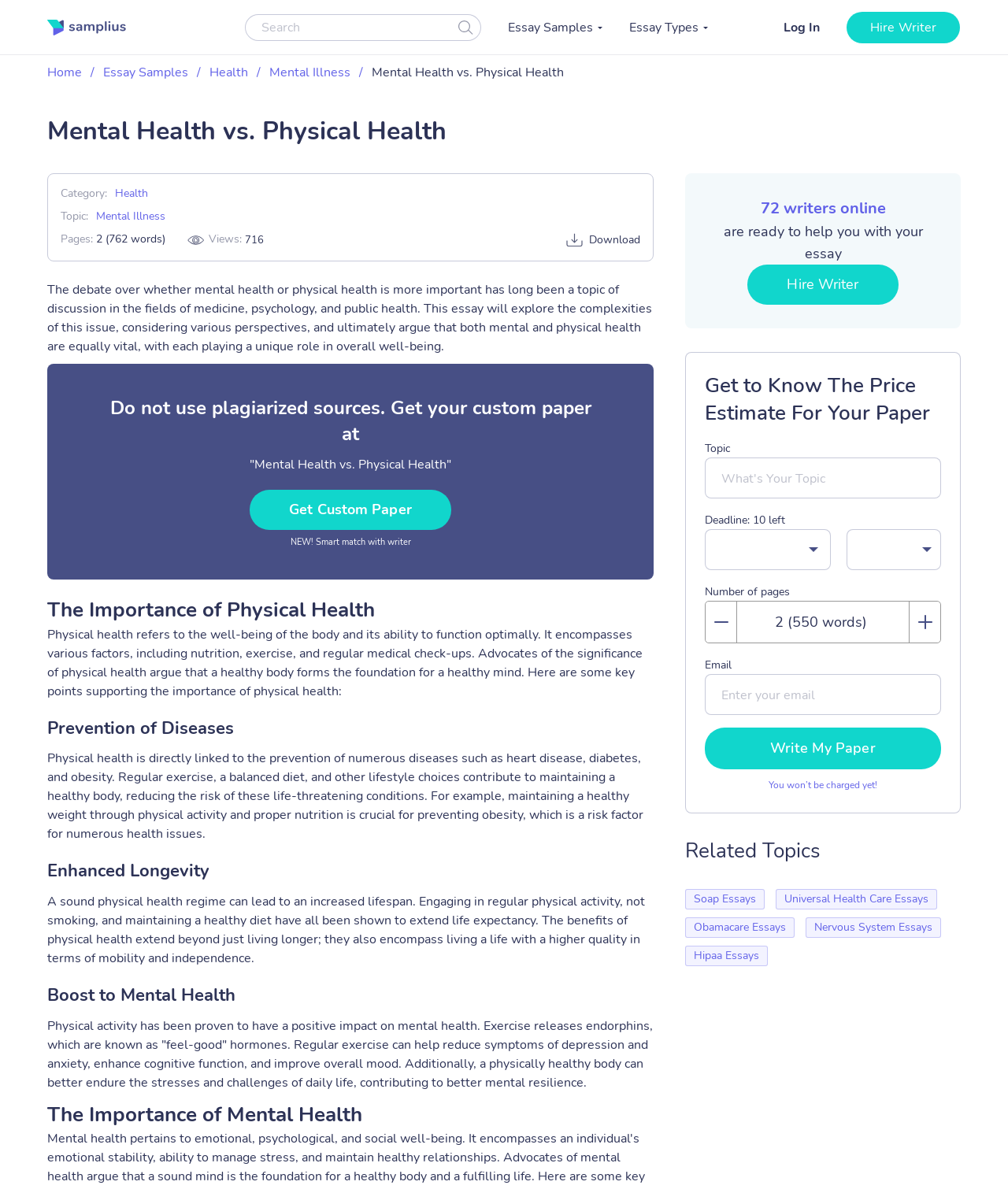Find the bounding box coordinates for the HTML element specified by: "alt="Samplius" title="Samplius - Free essays"".

[0.047, 0.017, 0.126, 0.03]